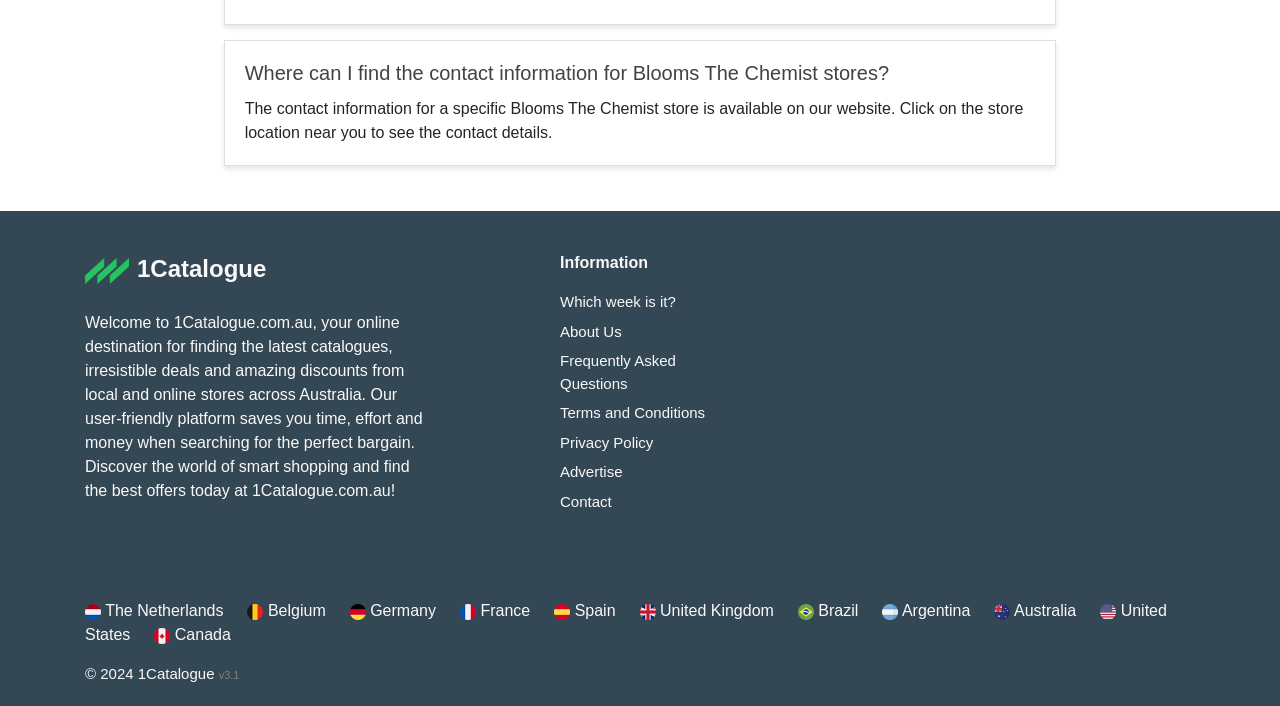Identify the bounding box coordinates of the area that should be clicked in order to complete the given instruction: "Read the article by William Larson". The bounding box coordinates should be four float numbers between 0 and 1, i.e., [left, top, right, bottom].

None